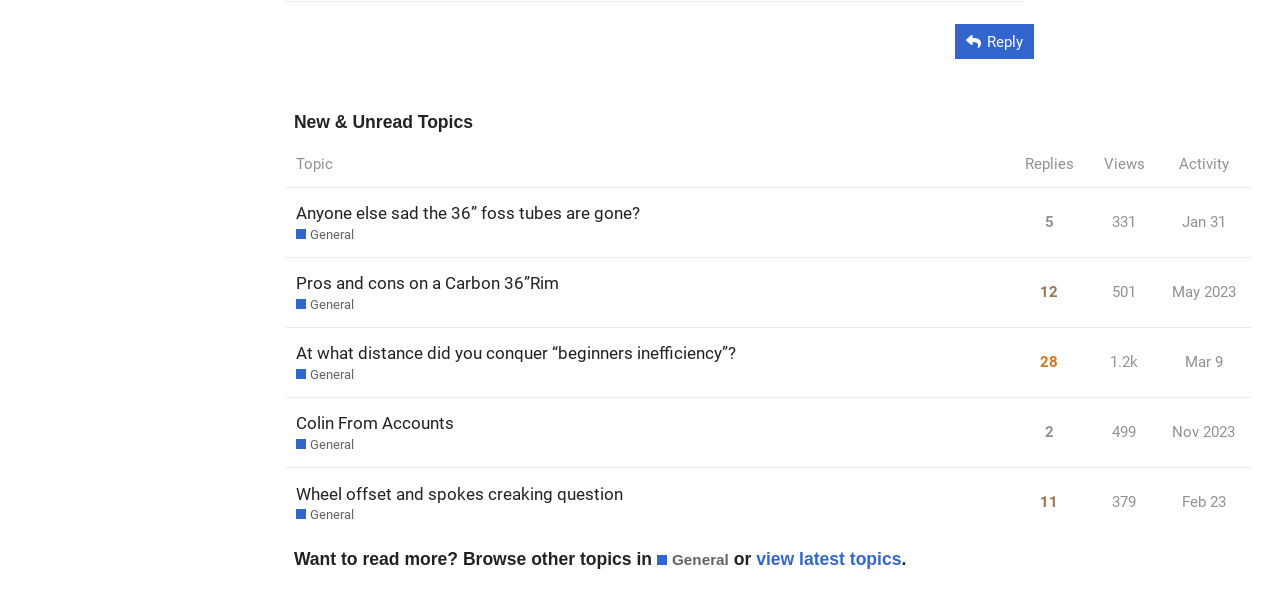How many replies does the second topic have?
Look at the image and answer with only one word or phrase.

12